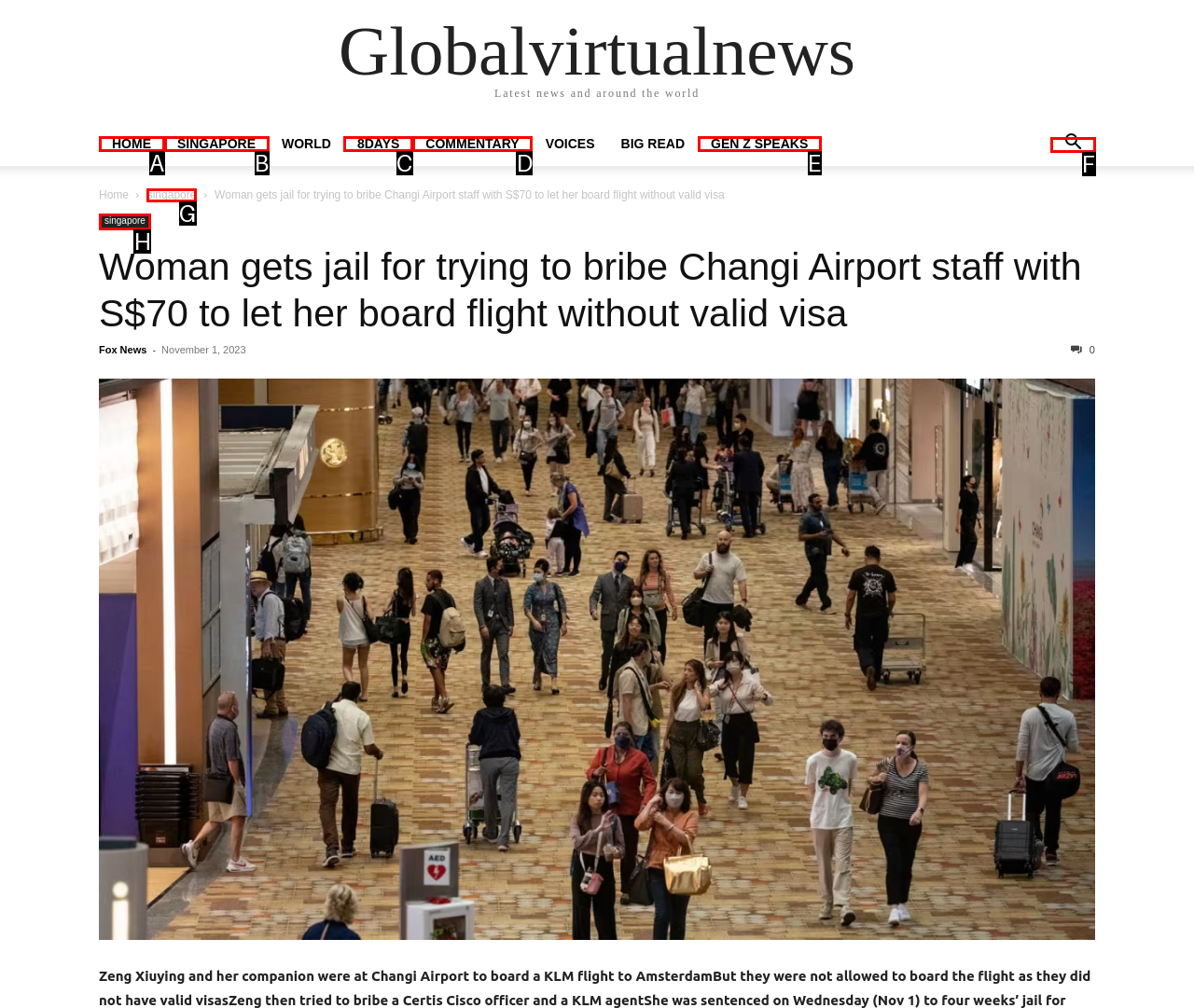Find the option that best fits the description: gen z speaks. Answer with the letter of the option.

E